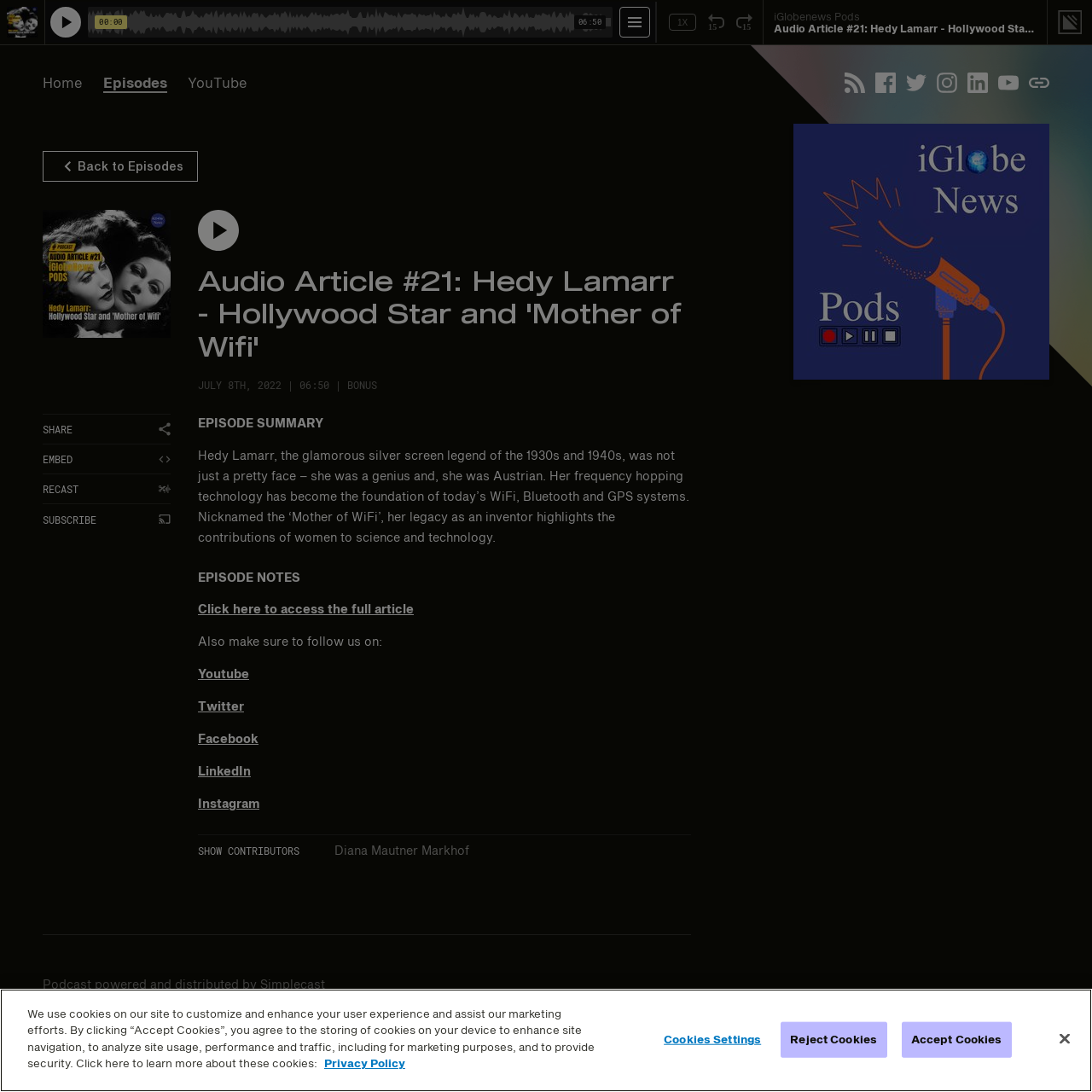What is the name of the platform that powers and distributes the podcast?
Offer a detailed and full explanation in response to the question.

I found the name of the platform that powers and distributes the podcast by looking at the link element with the text 'Simplecast' which is located at the bottom of the webpage.